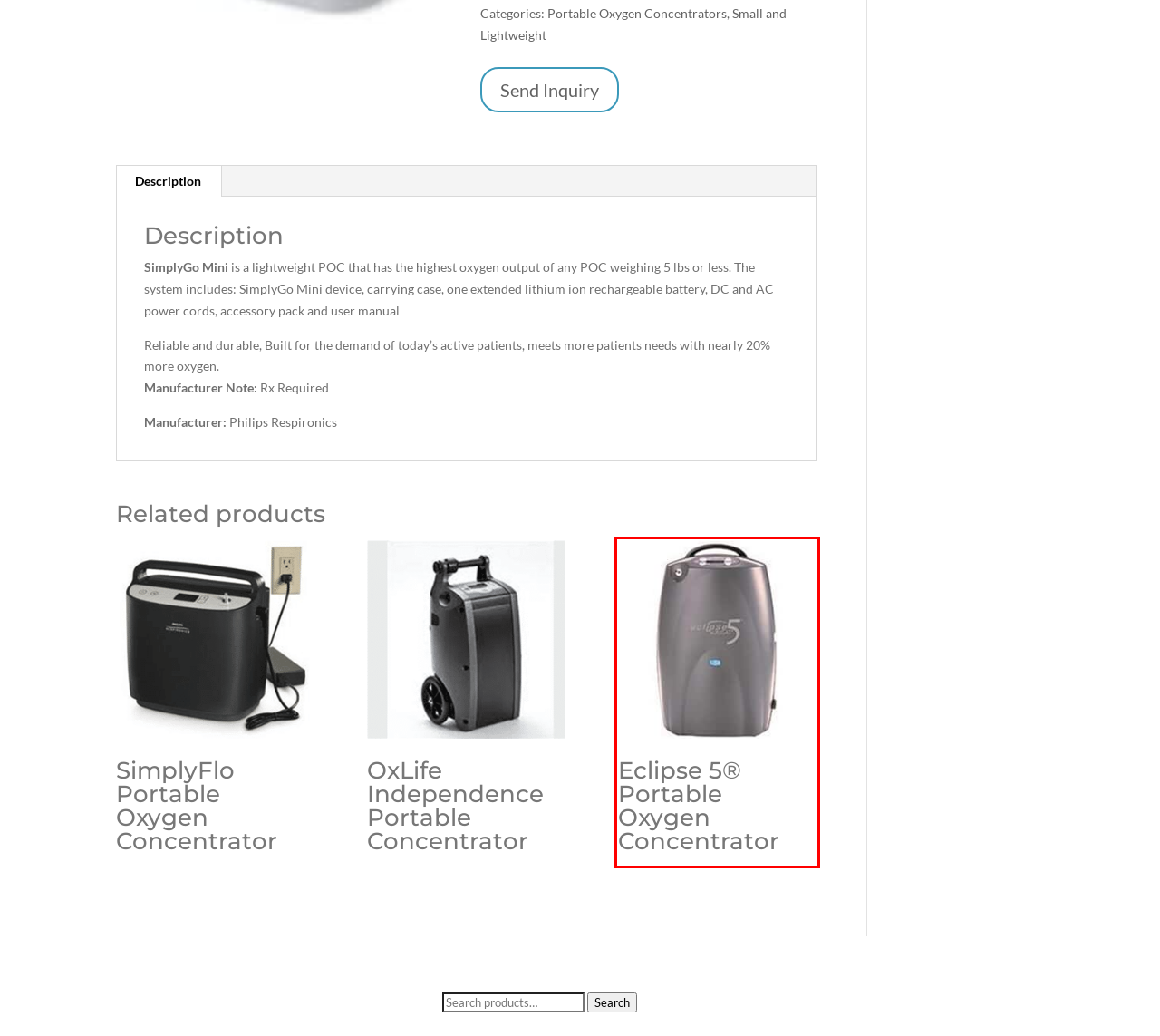Given a webpage screenshot with a UI element marked by a red bounding box, choose the description that best corresponds to the new webpage that will appear after clicking the element. The candidates are:
A. Setting Up CPAP Equipment - Florida's Oxygen and CPAP
B. OxLife Independence Portable Concentrator - Florida's Oxygen and CPAP
C. Portable Oxygen Concentrators Archives - Florida's Oxygen and CPAP
D. Shop CPAP products in Florida with Fort Myers Oxygen
E. Oxygen and CPAP in Naples - CPAP Supplies and Equipment in Florida
F. Eclipse 5® Portable Oxygen Concentrator - Florida's Oxygen and CPAP
G. Request An Appointment - Florida's Oxygen and CPAP
H. SimplyFlo Portable Oxygen Concentrator - Florida's Oxygen and CPAP

F